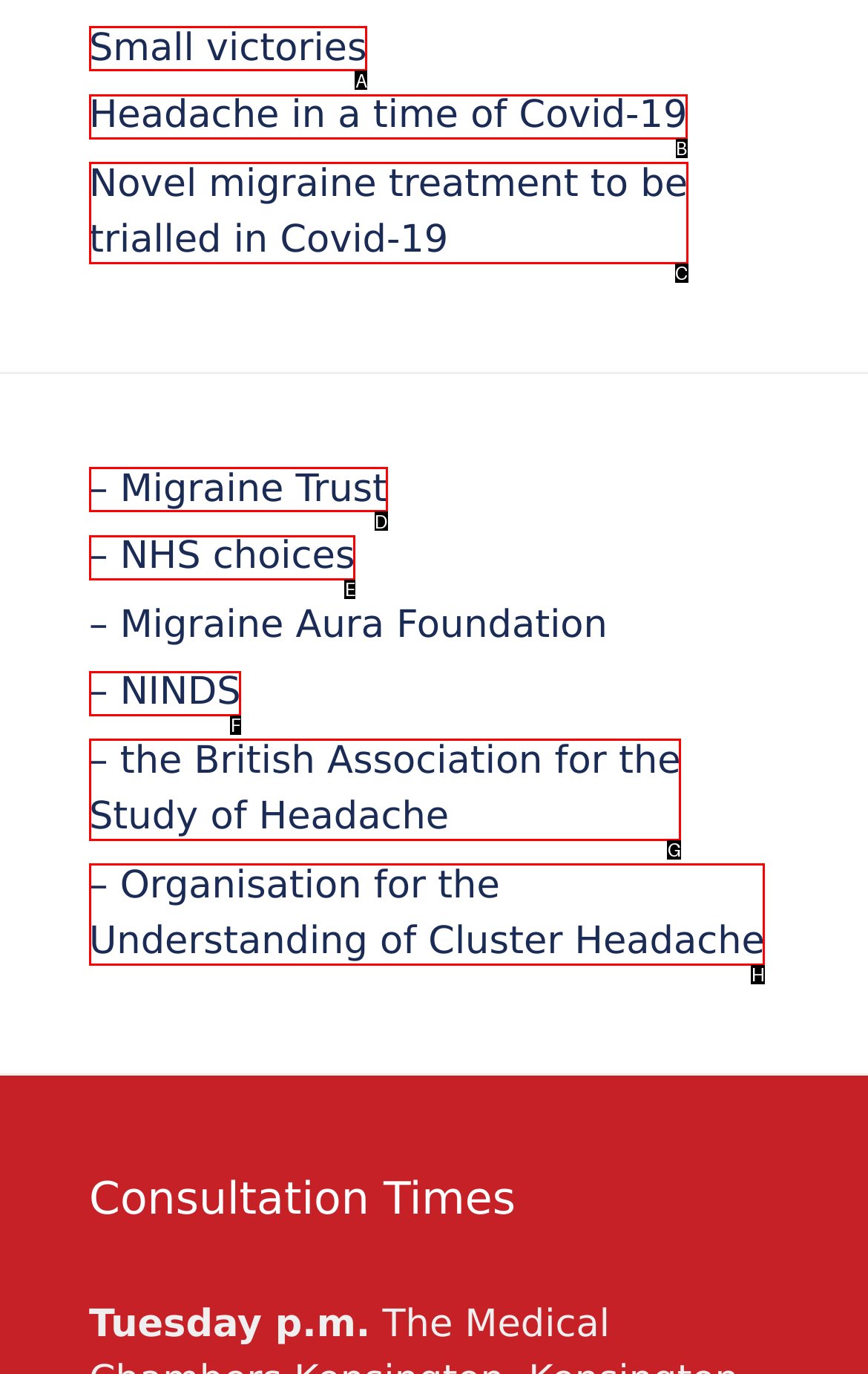Determine which HTML element fits the description: aria-label="Instagram - Grey Circle". Answer with the letter corresponding to the correct choice.

None